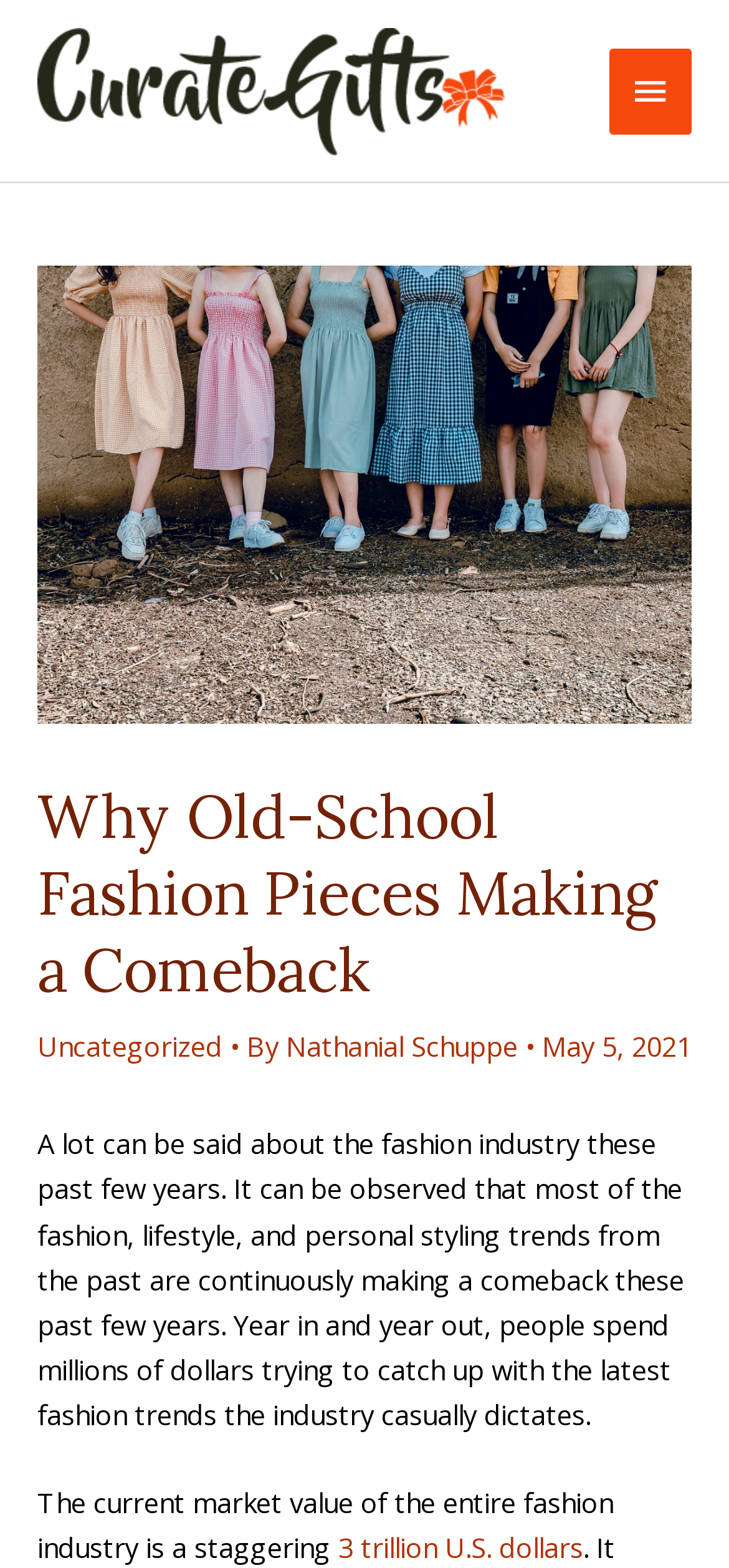Find the bounding box coordinates for the UI element that matches this description: "Main Menu".

[0.836, 0.031, 0.949, 0.085]